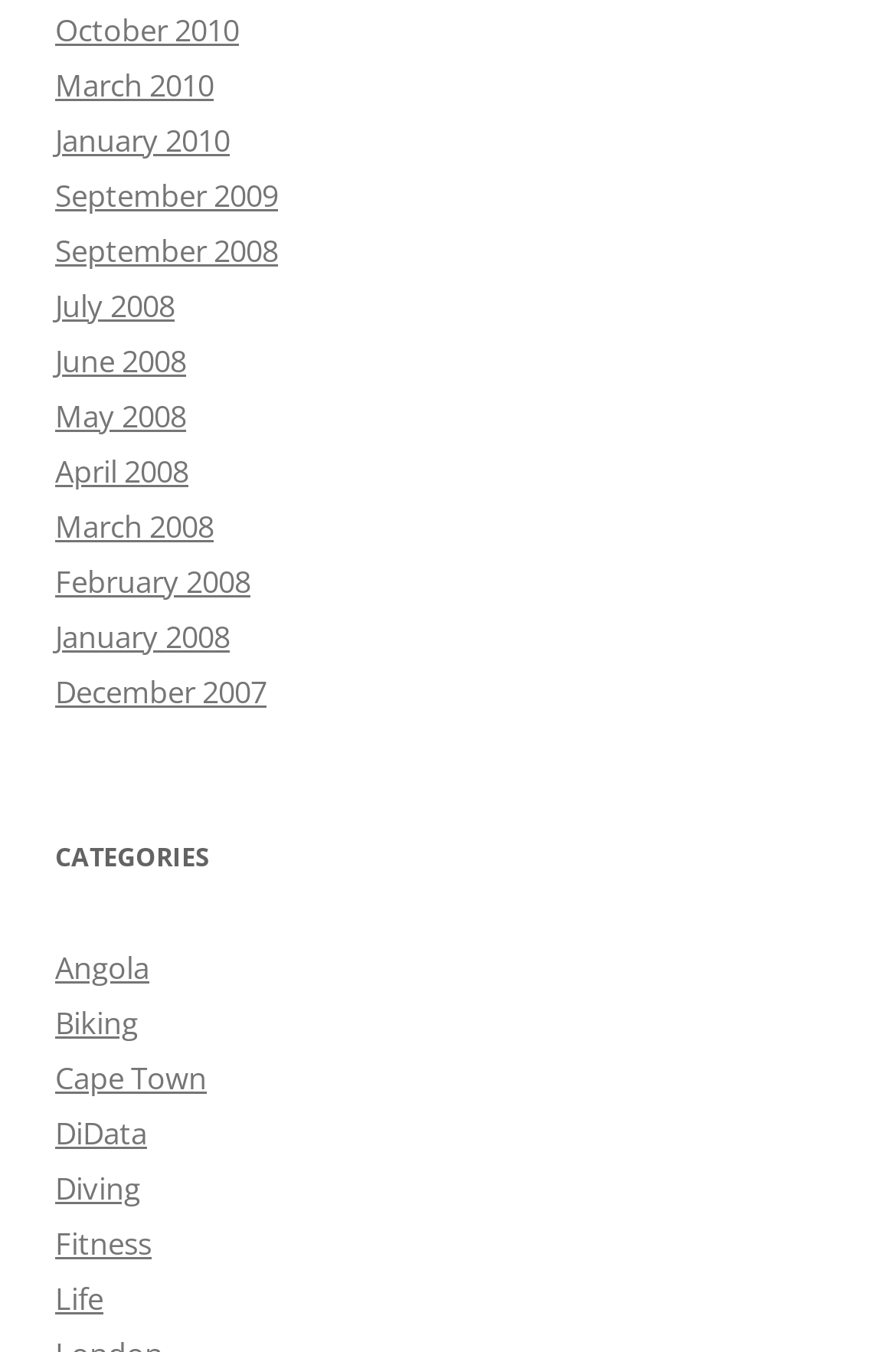Identify the bounding box coordinates for the UI element that matches this description: "July 2008".

[0.062, 0.211, 0.195, 0.241]